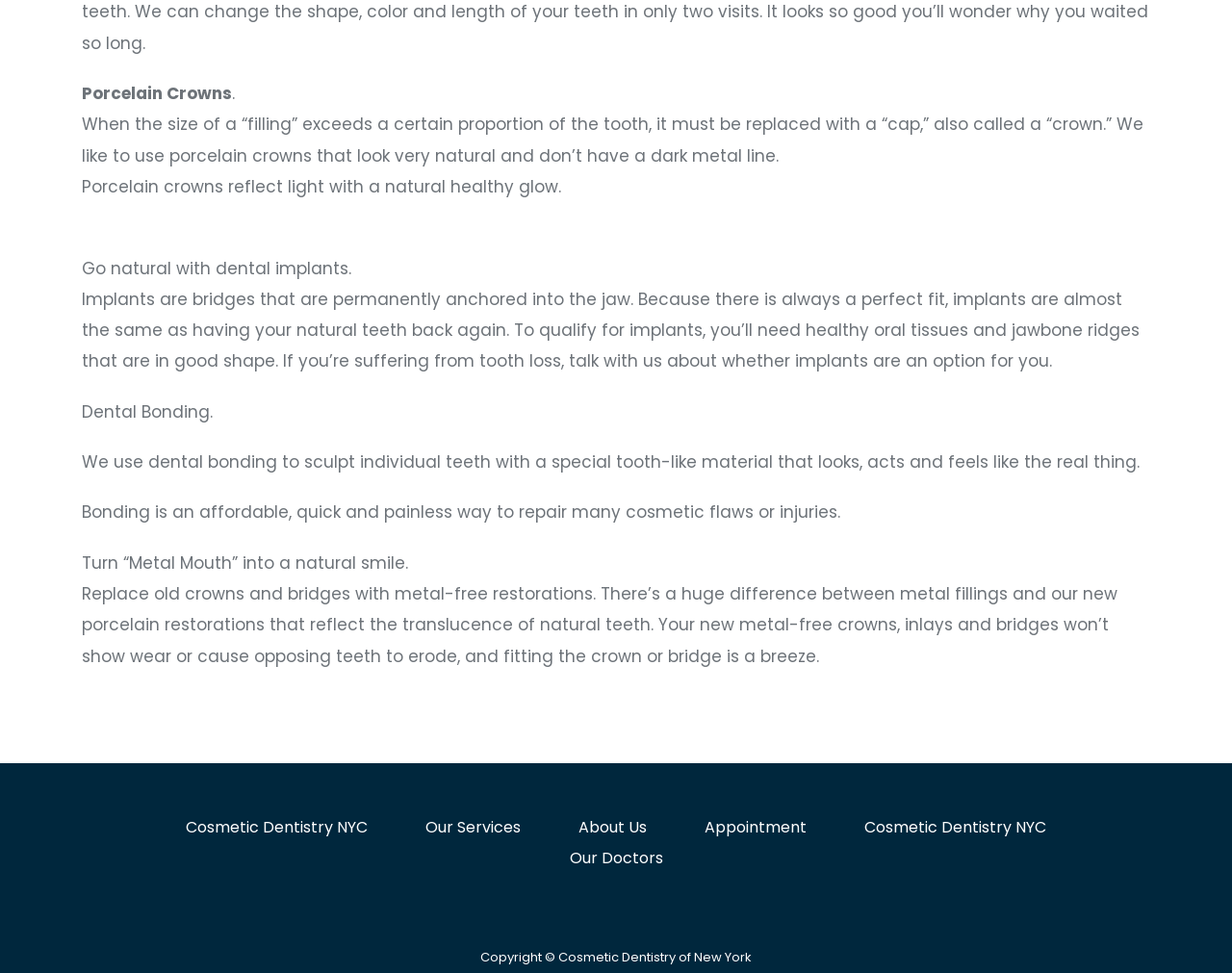What is the difference between metal fillings and porcelain restorations?
Could you answer the question with a detailed and thorough explanation?

The webpage states that there is a huge difference between metal fillings and porcelain restorations, which reflect the translucence of natural teeth. This suggests that porcelain restorations are more natural-looking and aesthetically pleasing than metal fillings.